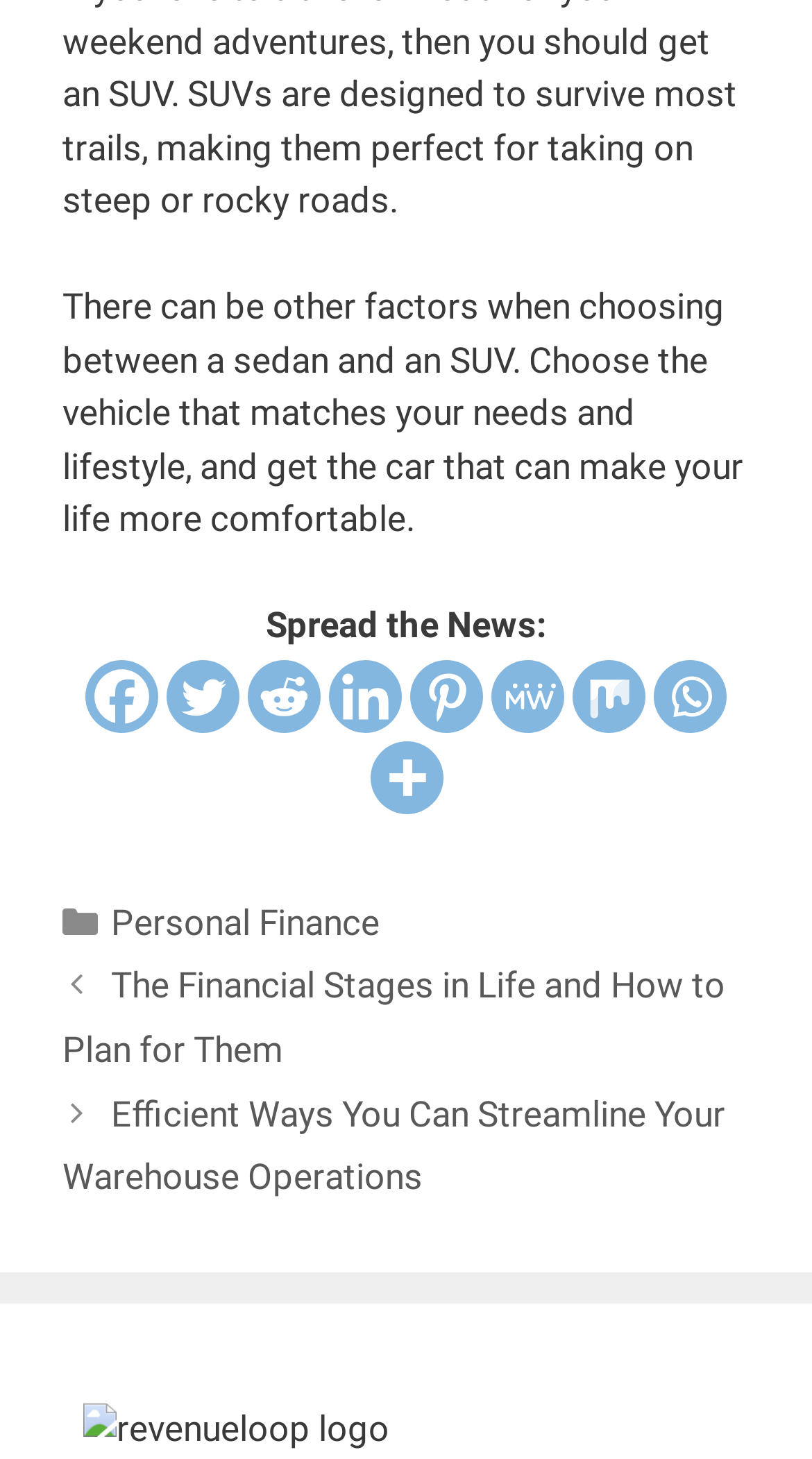Based on the element description, predict the bounding box coordinates (top-left x, top-left y, bottom-right x, bottom-right y) for the UI element in the screenshot: title="More"

[0.455, 0.508, 0.545, 0.558]